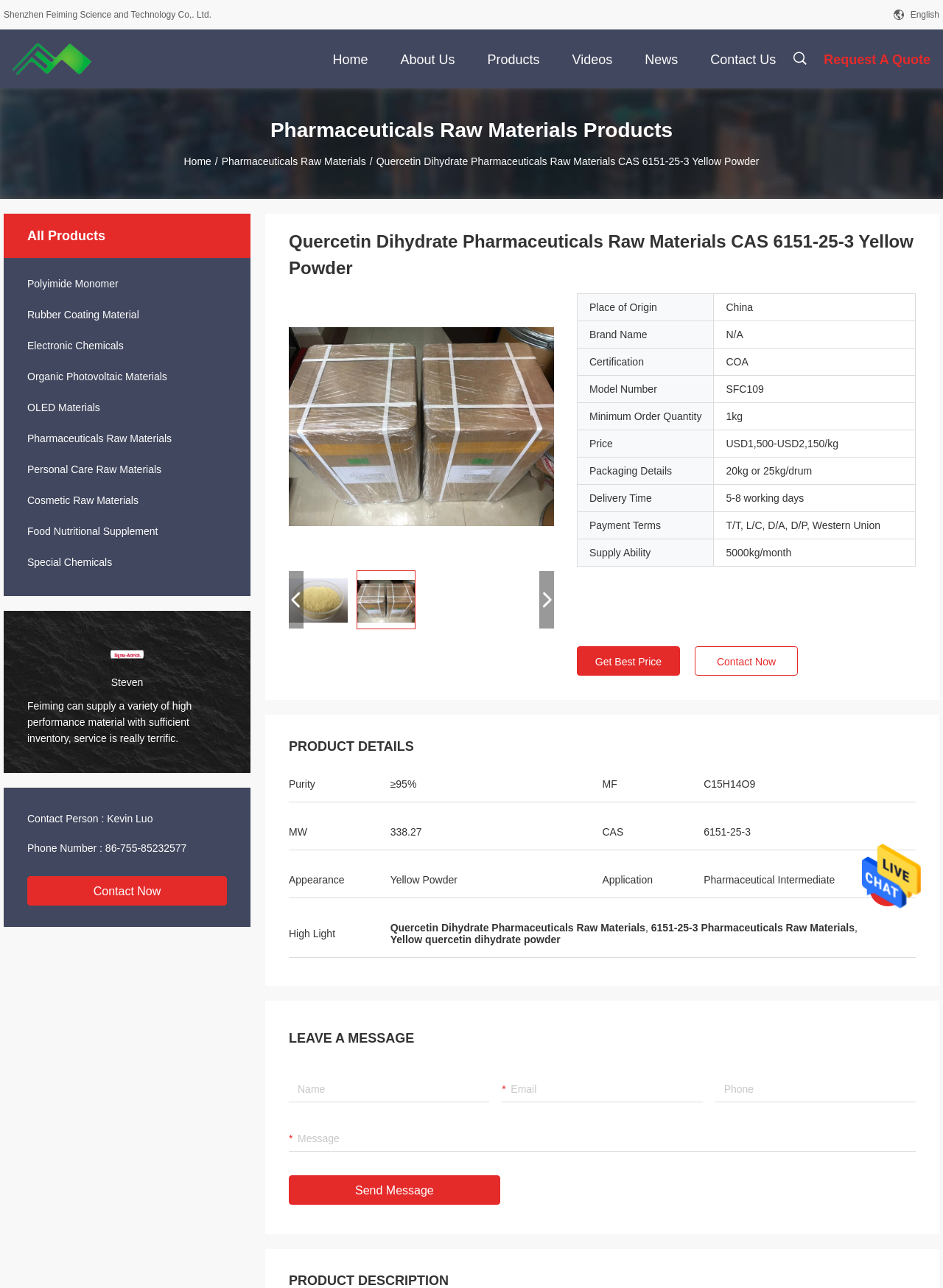What is the certification of the product?
Please use the image to provide an in-depth answer to the question.

The certification of the product can be found in the table element, in the row 'Certification' and the gridcell 'COA'.